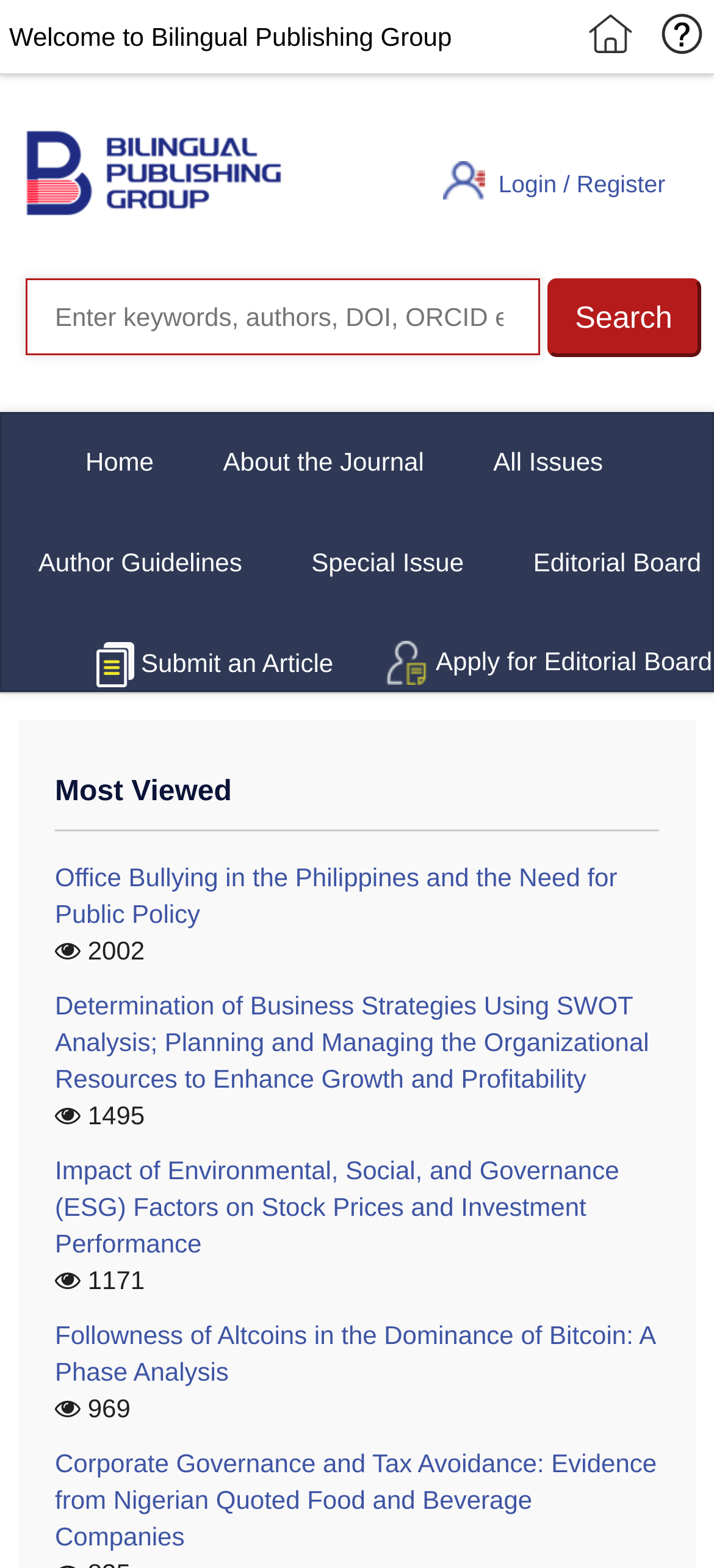Please identify the bounding box coordinates of the clickable region that I should interact with to perform the following instruction: "Submit an article". The coordinates should be expressed as four float numbers between 0 and 1, i.e., [left, top, right, bottom].

[0.197, 0.409, 0.467, 0.436]